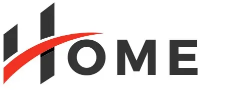What topic does the webpage focus on?
Please provide an in-depth and detailed response to the question.

The webpage focuses on providing information about the consumption of syrup in canned fruit, along with related topics in health and lifestyle, which indicates that the topic of the webpage is syrup in canned fruit.